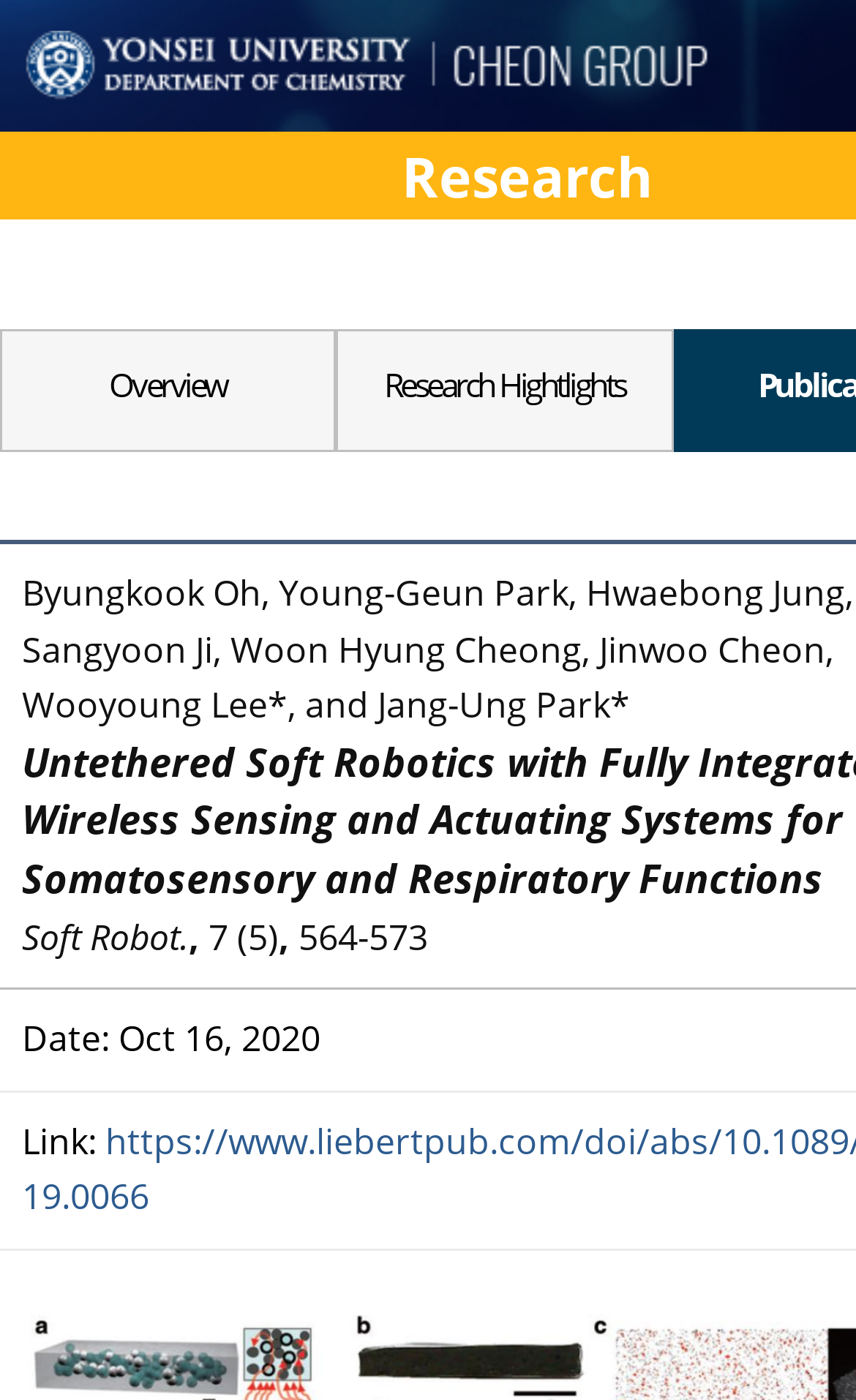Deliver a detailed narrative of the webpage's visual and textual elements.

The webpage is titled "Cheon Lab" and appears to be a research group's website. At the top, there are three links: "Cheon Group" on the left, and "Overview" and "Research Highlights" side by side, with "Overview" on the left. 

Below these links, there is a list of authors, including Byungkook Oh, Young-Geun Park, and others, which takes up most of the width of the page. 

Underneath the author list, there are four lines of text. The first line starts with "Soft Robot." and is followed by a comma. The second line contains the text "7 (5)". The third line has the text "564-573". The fourth line displays the date "Oct 16, 2020". 

On the same line as the date, but to the right, there is a "Link:" label.